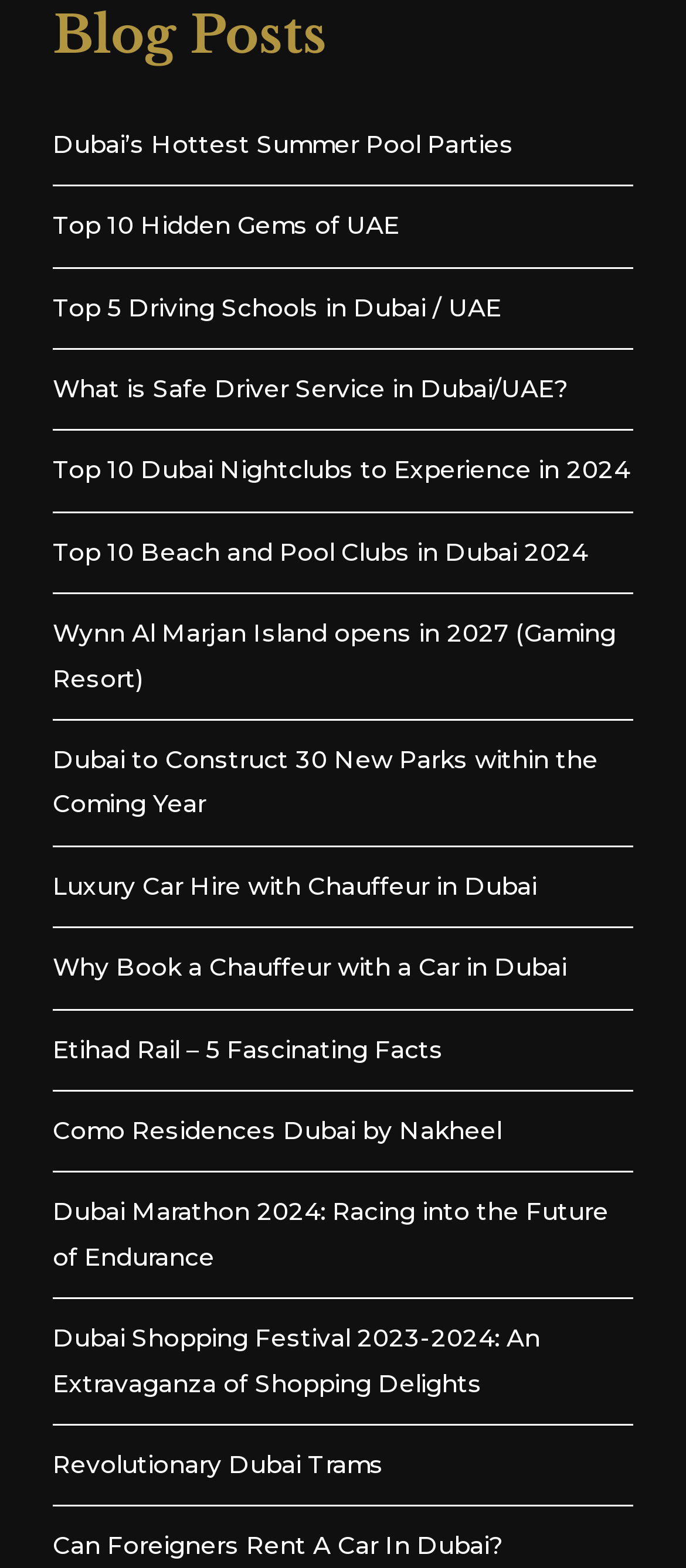Please find the bounding box coordinates for the clickable element needed to perform this instruction: "Explore Top 5 Driving Schools in Dubai / UAE".

[0.077, 0.187, 0.731, 0.205]